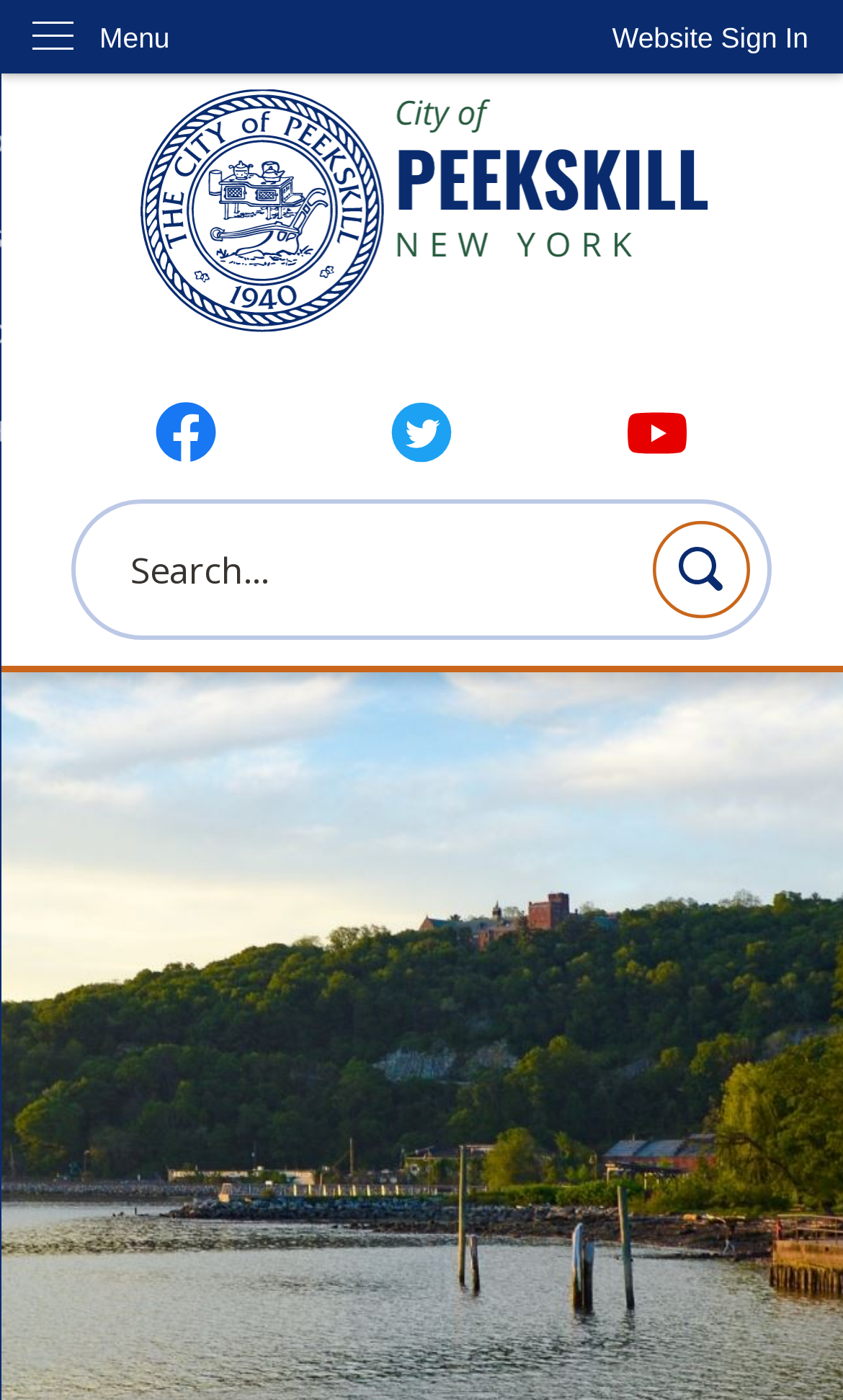Identify the bounding box coordinates for the element you need to click to achieve the following task: "Click Website Sign In". The coordinates must be four float values ranging from 0 to 1, formatted as [left, top, right, bottom].

[0.685, 0.0, 1.0, 0.054]